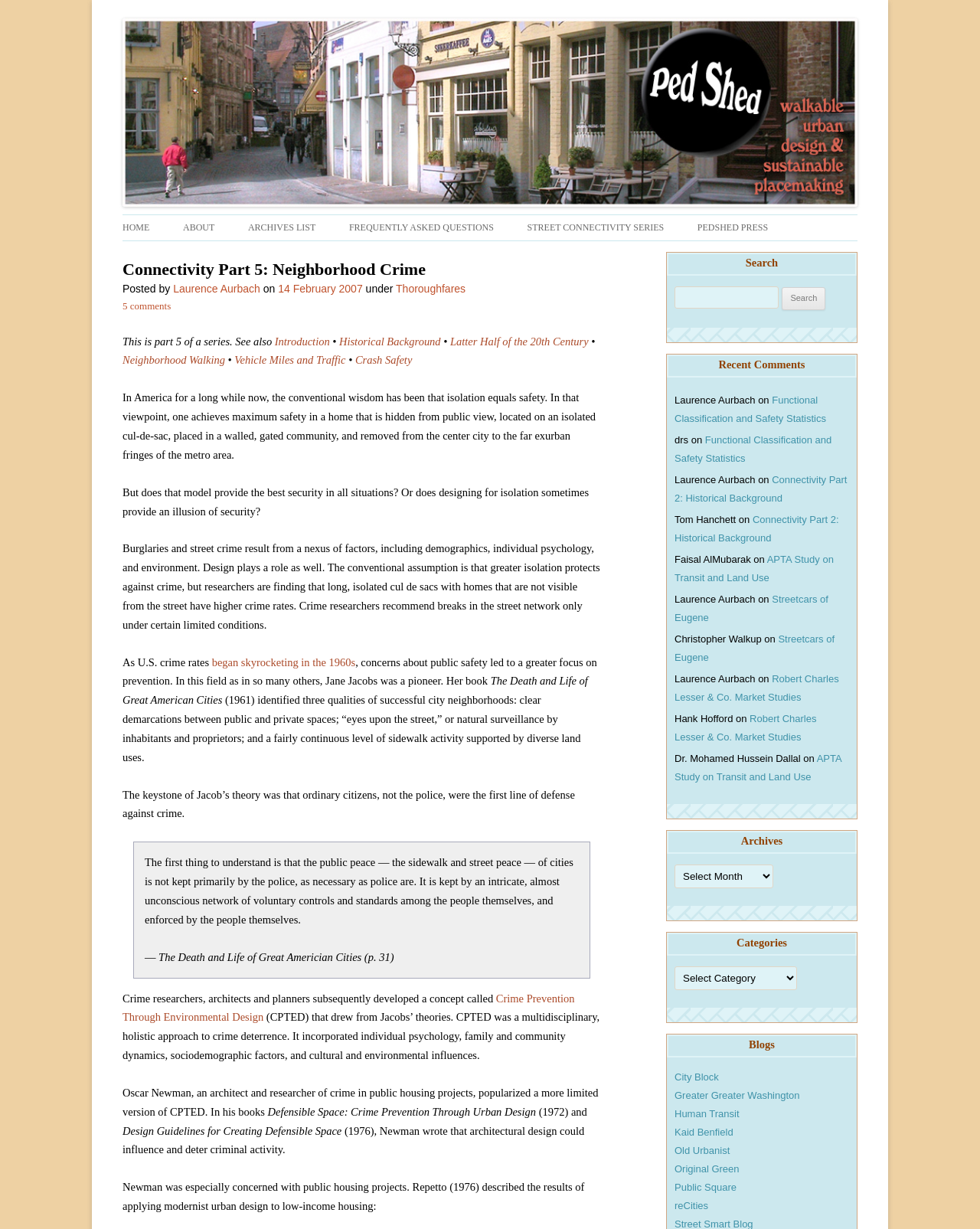Can you find the bounding box coordinates of the area I should click to execute the following instruction: "Click on the 'Connectivity Part 5: Neighborhood Crime' heading"?

[0.125, 0.211, 0.613, 0.228]